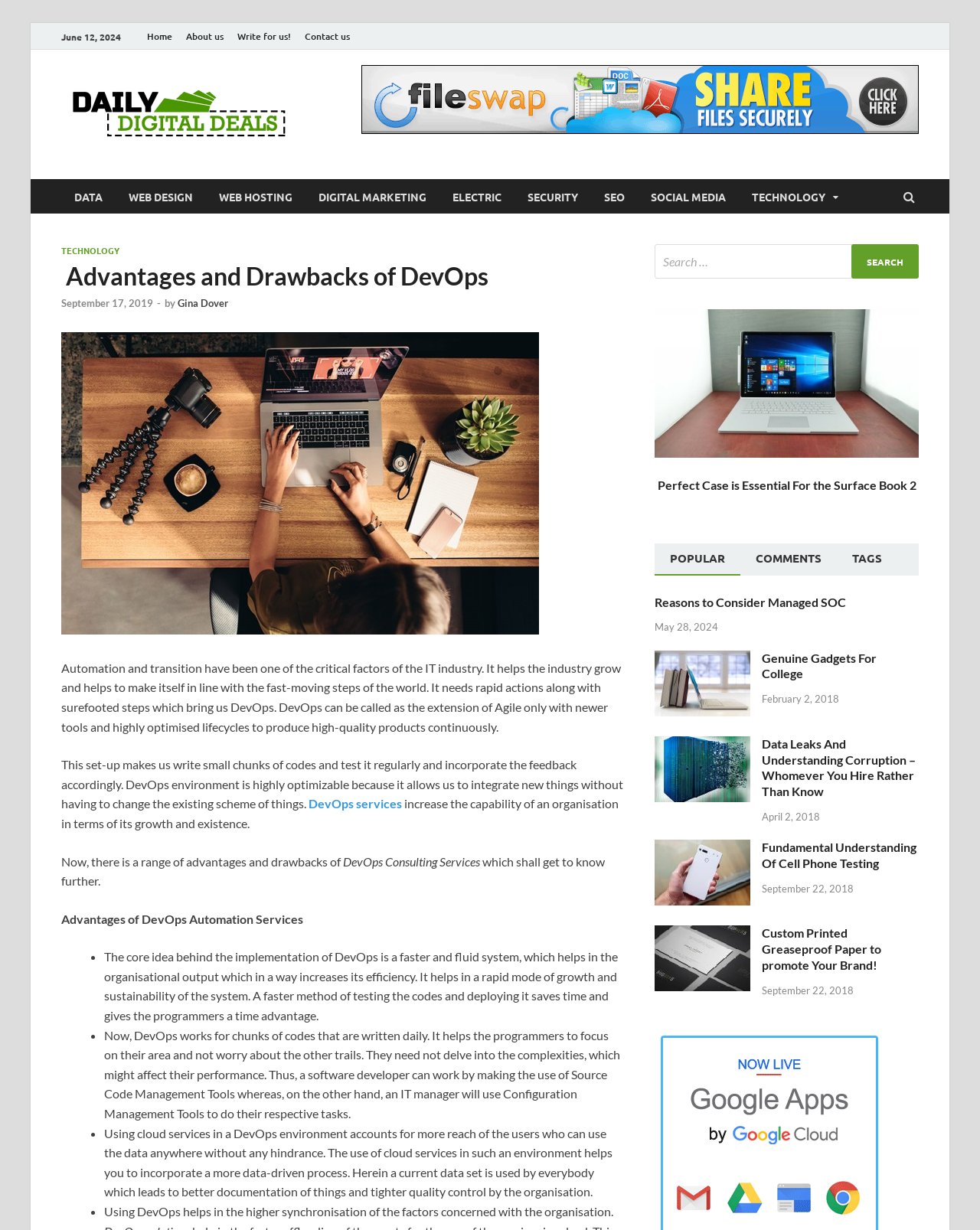What is the name of the author of the article 'Advantages and Drawbacks of DevOps'?
Using the image provided, answer with just one word or phrase.

Gina Dover